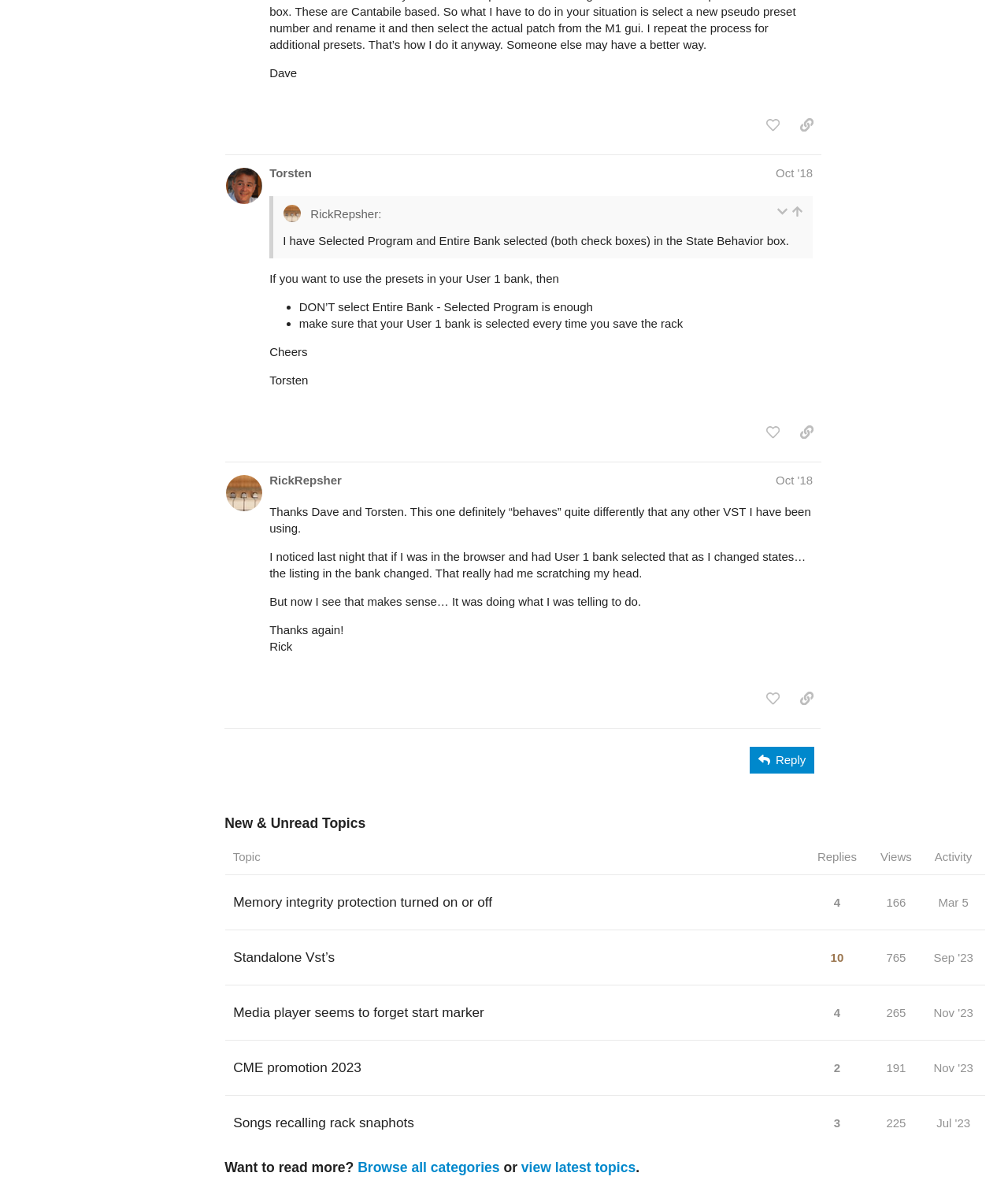Determine the bounding box coordinates of the element's region needed to click to follow the instruction: "copy a link to this post to clipboard". Provide these coordinates as four float numbers between 0 and 1, formatted as [left, top, right, bottom].

[0.786, 0.094, 0.815, 0.116]